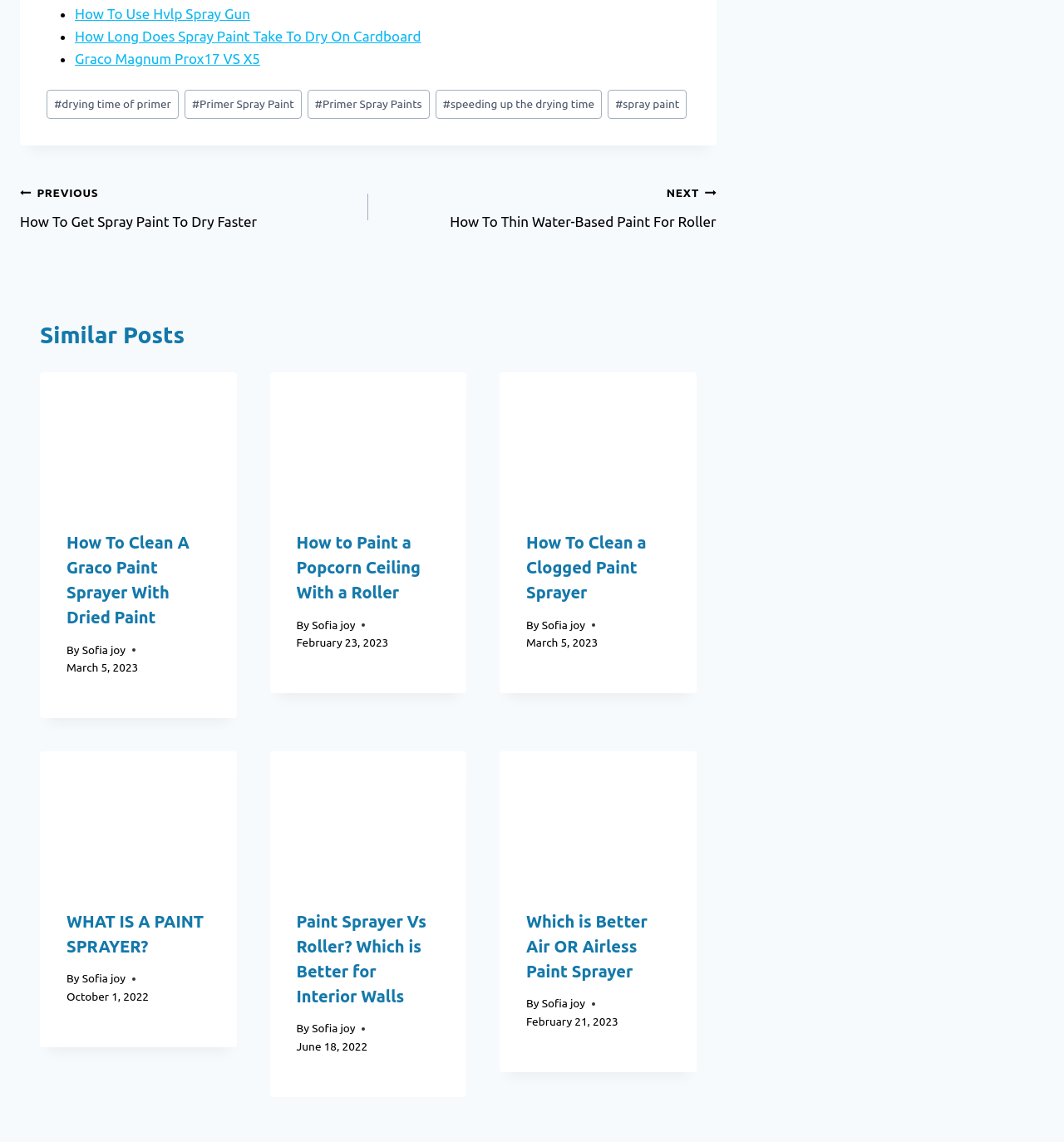Please find the bounding box coordinates of the section that needs to be clicked to achieve this instruction: "Read 'How To Clean A Graco Paint Sprayer With Dried Paint'".

[0.038, 0.326, 0.222, 0.441]